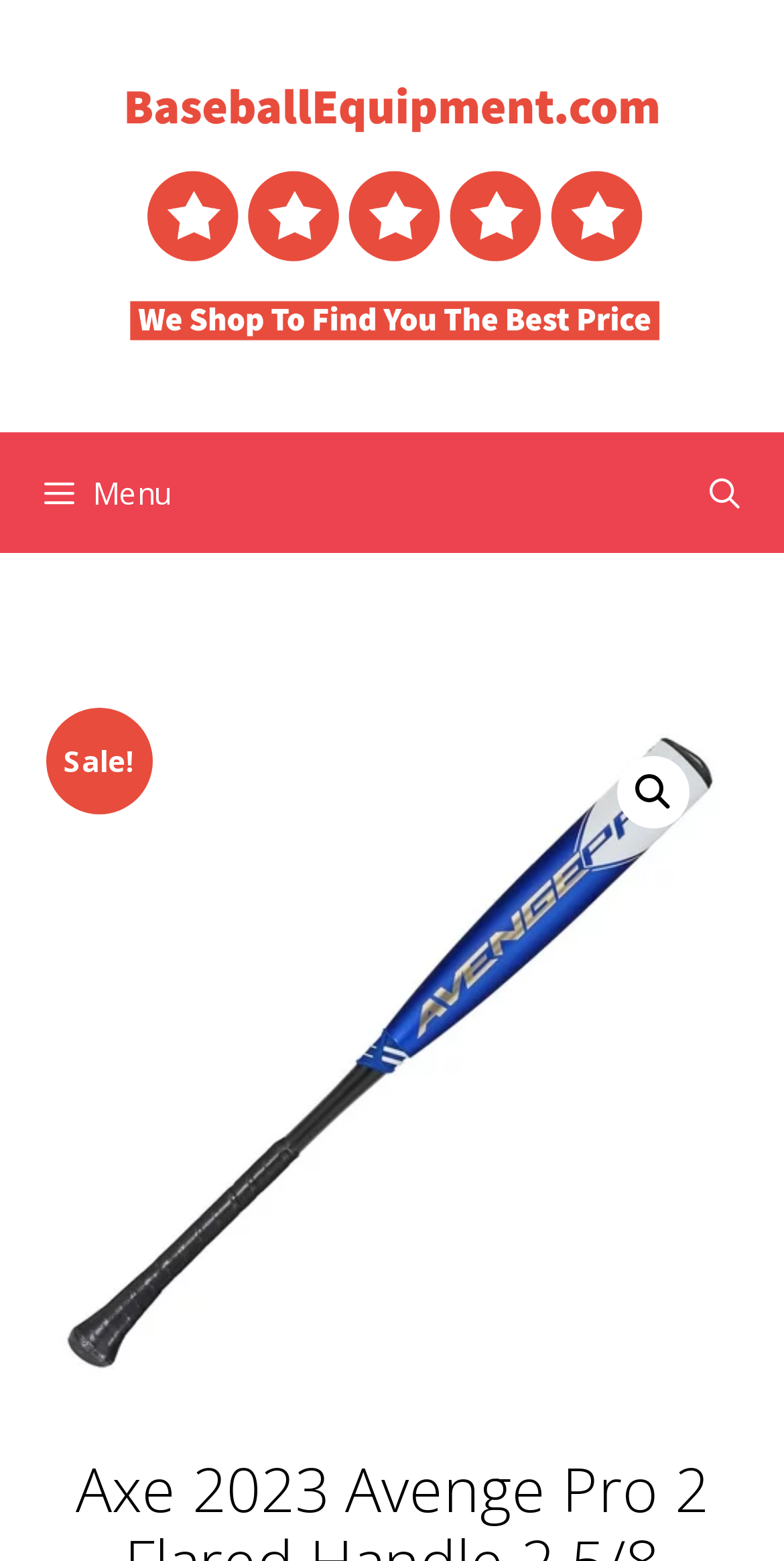Give a concise answer using one word or a phrase to the following question:
What is the purpose of the button with the menu icon?

To open the primary menu